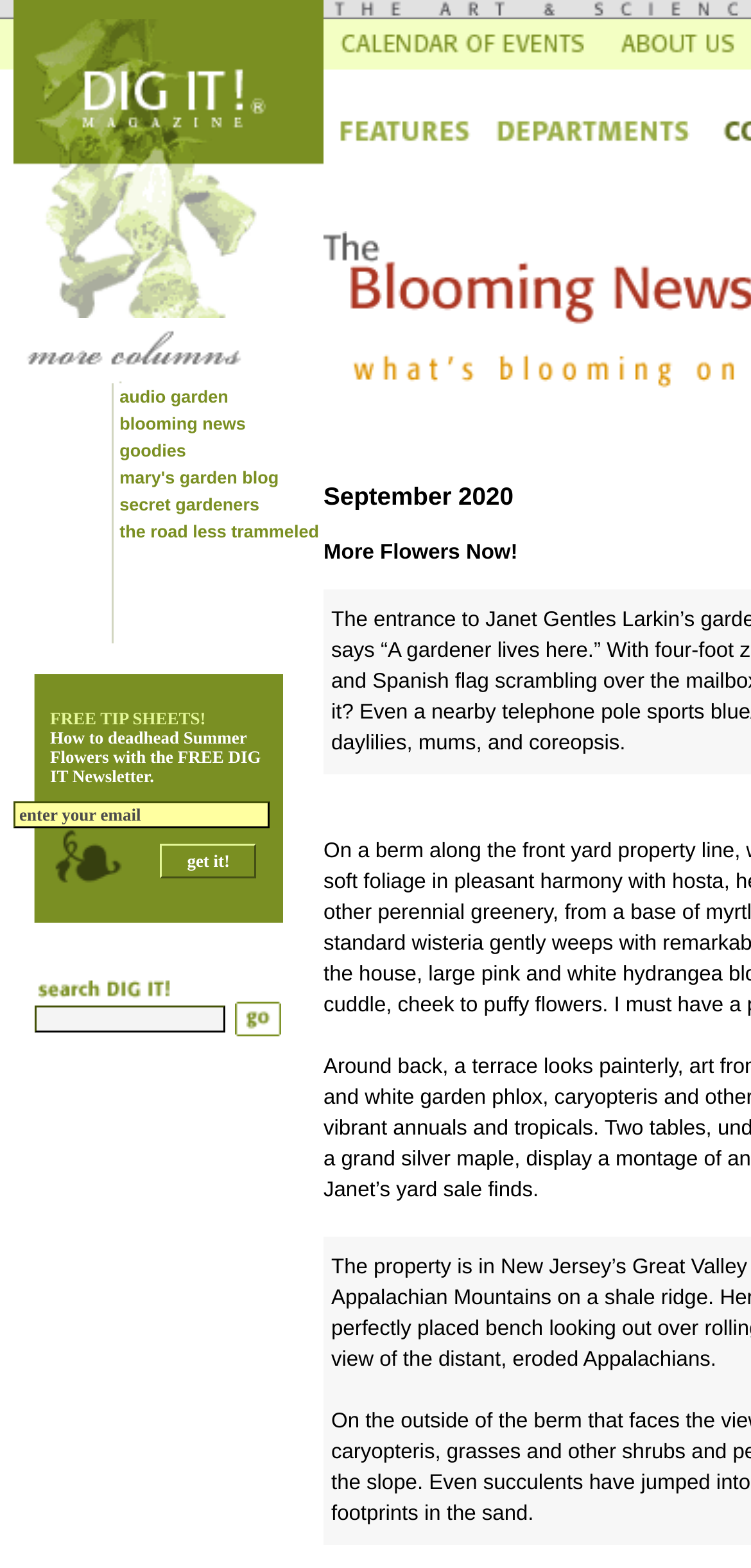Write a detailed summary of the webpage.

This webpage appears to be a gardening blog or website, with a focus on summer and fall flowers, particularly dahlias. At the top of the page, there is a link and a table with multiple rows. The first row contains an image and a grid cell with several links to different articles or sections, including "audio garden", "blooming news", and "mary's garden blog". 

Below this table, there is a layout table with three rows. The first row contains an image and a cell with the text "FREE TIP SHEETS! How to deadhead Summer Flowers with the FREE DIG IT Newsletter." The second row has a text box where users can enter their email address, and the third row has an image and a button labeled "get it!".

Further down the page, there is another layout table with two rows. The first row is empty, and the second row contains a text box and a button labeled "go". 

At the bottom of the page, there are three columns of links and images. The left column has a link, the middle column has a table with a link and an image, and the right column has another table with a link and an image. There is also a static text element with the title "More Flowers Now!".